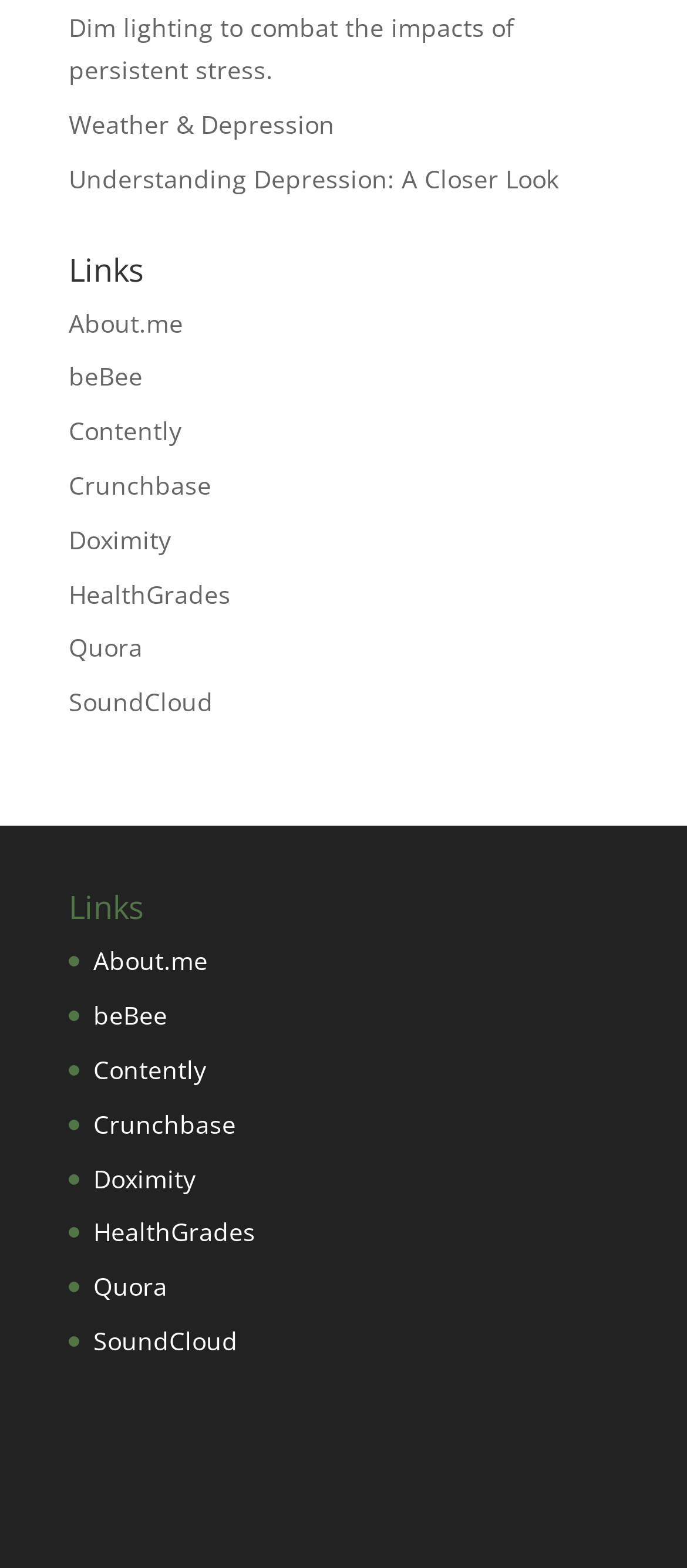Locate the bounding box coordinates of the element I should click to achieve the following instruction: "Explore the link about weather and depression".

[0.1, 0.069, 0.487, 0.09]